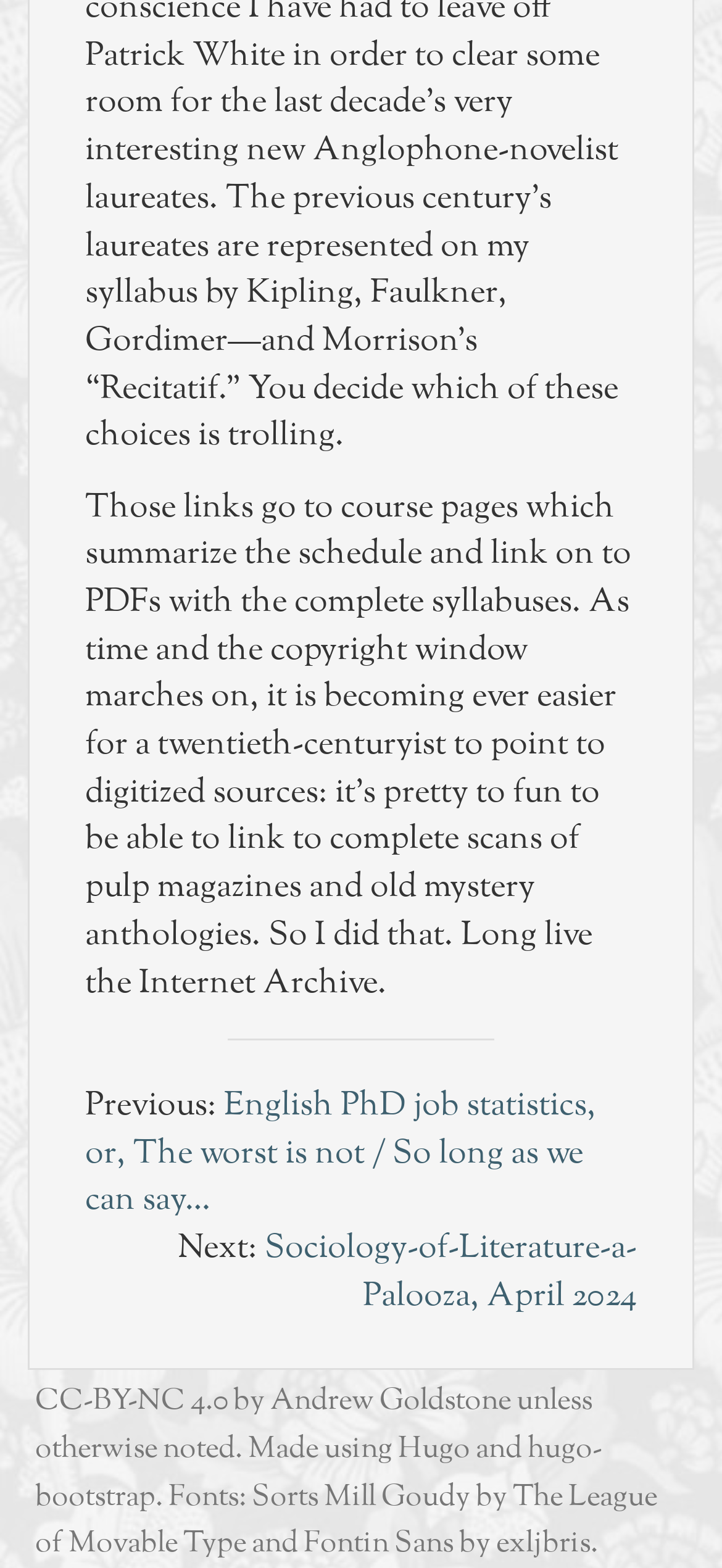What is the license of the webpage content?
Look at the image and respond with a one-word or short phrase answer.

CC-BY-NC 4.0